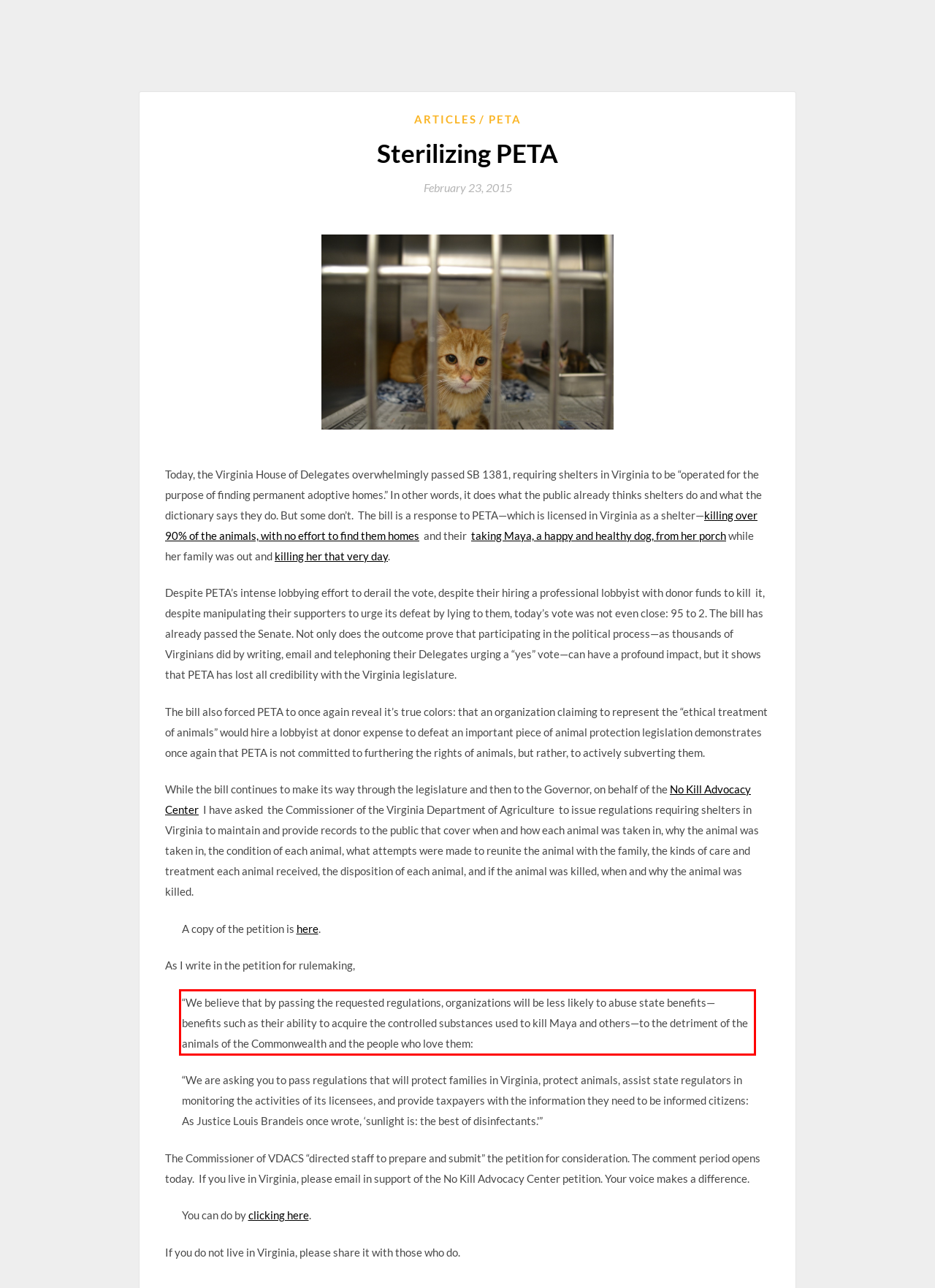Please examine the webpage screenshot and extract the text within the red bounding box using OCR.

“We believe that by passing the requested regulations, organizations will be less likely to abuse state benefits—benefits such as their ability to acquire the controlled substances used to kill Maya and others—to the detriment of the animals of the Commonwealth and the people who love them: